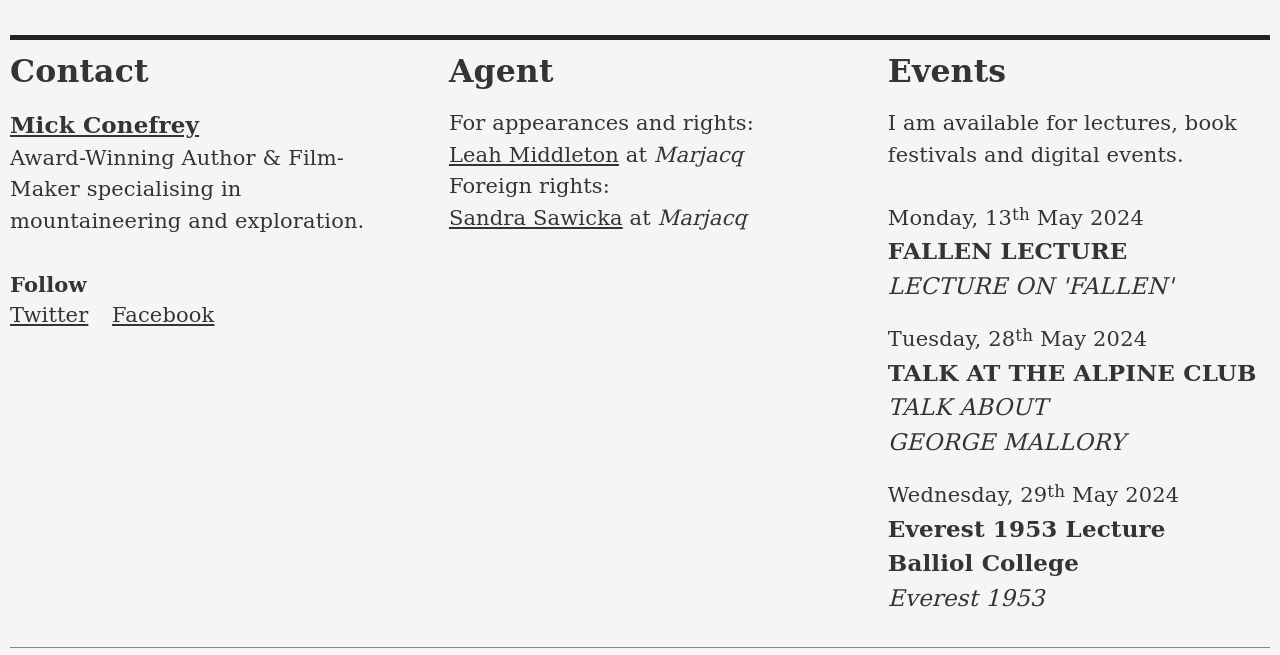Utilize the information from the image to answer the question in detail:
What is the name of the college where the author will give a talk on May 29, 2024?

The answer can be found in the link element with the text 'Everest 1953 Lecture Balliol College Everest 1953' which is under the heading 'Events' and is described as a talk on May 29, 2024.